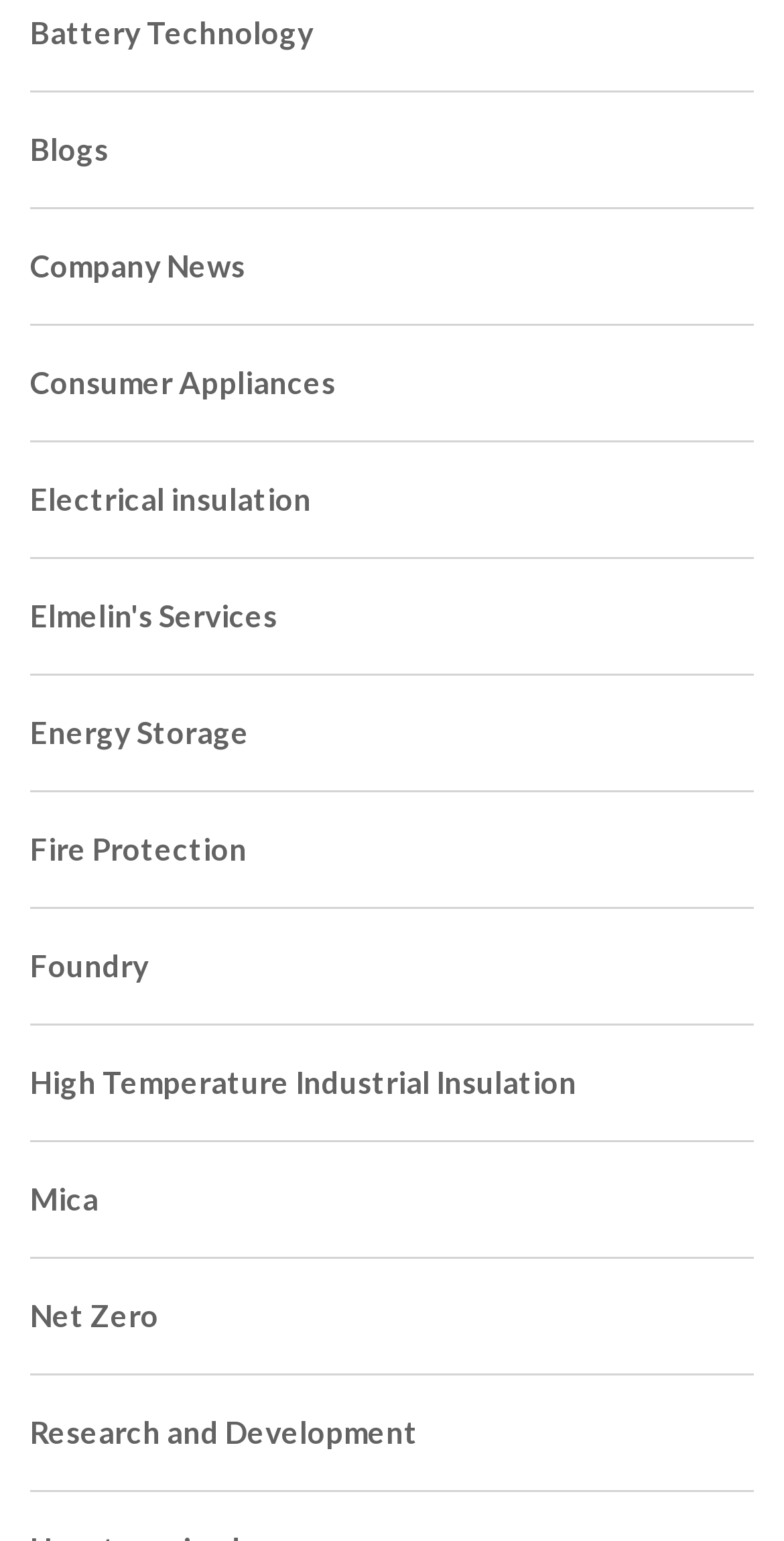Identify the bounding box coordinates necessary to click and complete the given instruction: "Explore Elmelin's Services".

[0.038, 0.389, 0.354, 0.412]